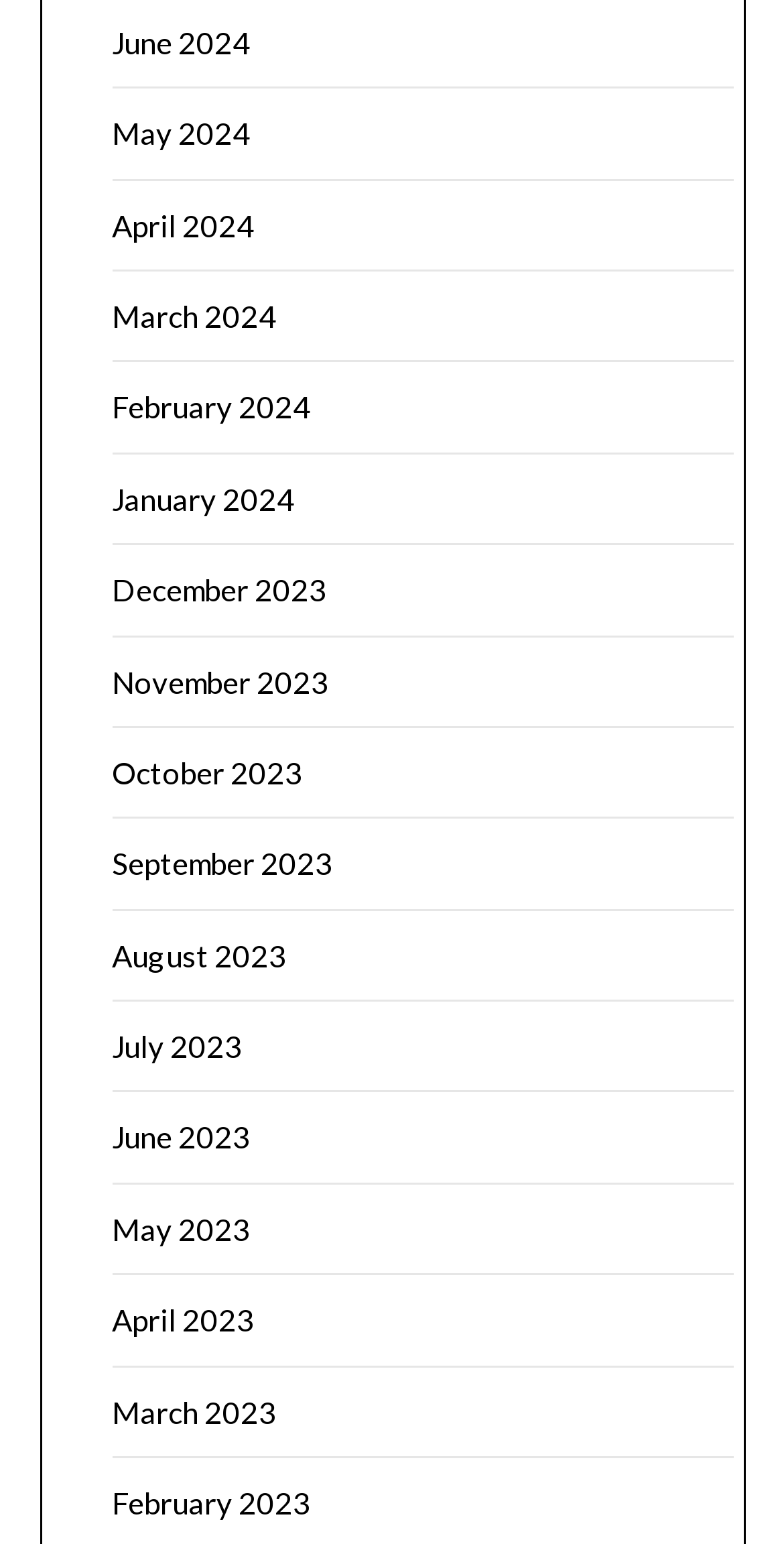Use a single word or phrase to answer the question: 
How many months are listed?

18